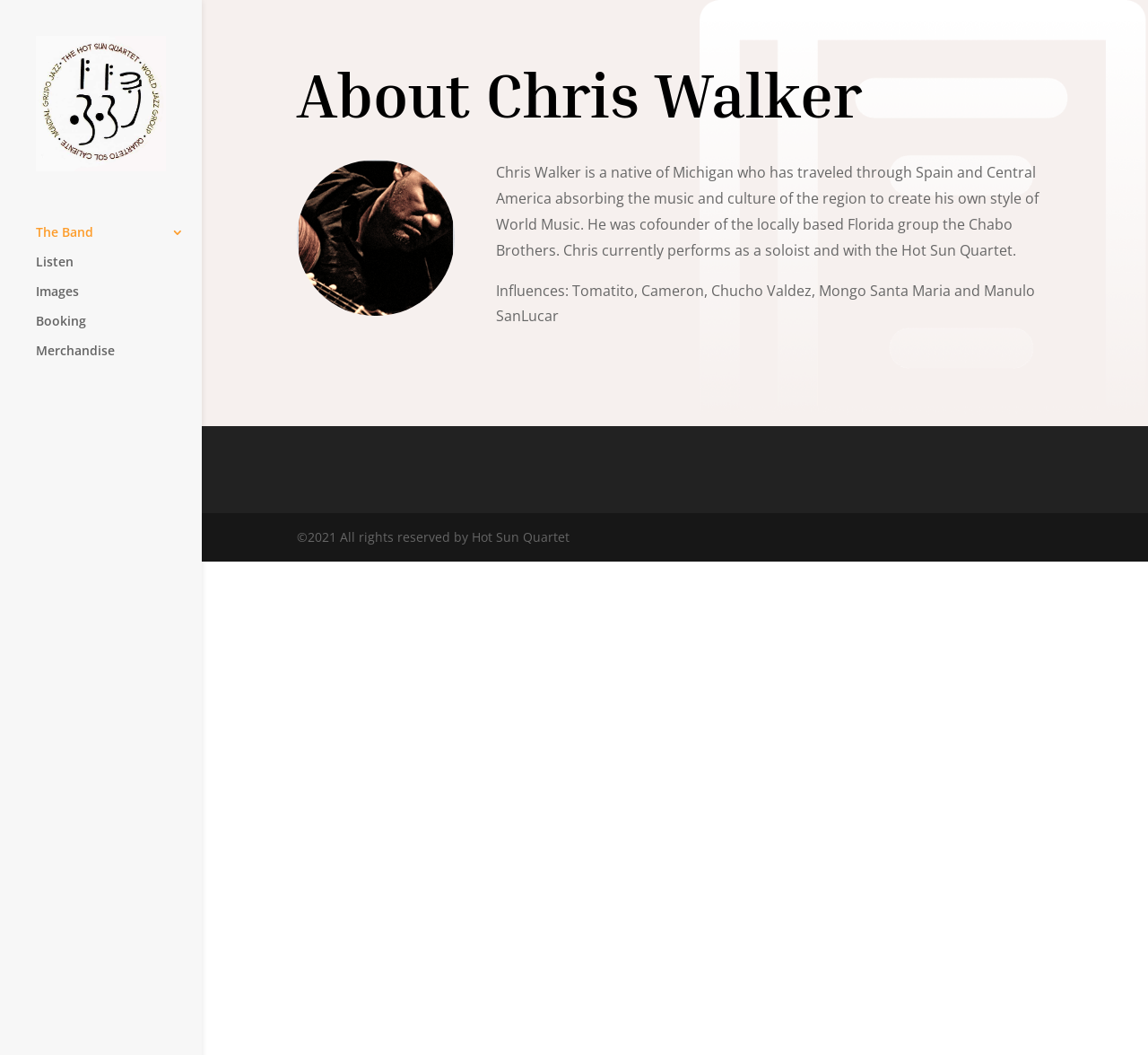Look at the image and answer the question in detail:
How many links are in the top navigation menu?

The webpage has a top navigation menu with links to 'Hot Sun Quartet', 'The Band', 'Listen', 'Images', 'Booking', and 'Merchandise', for a total of 6 links.